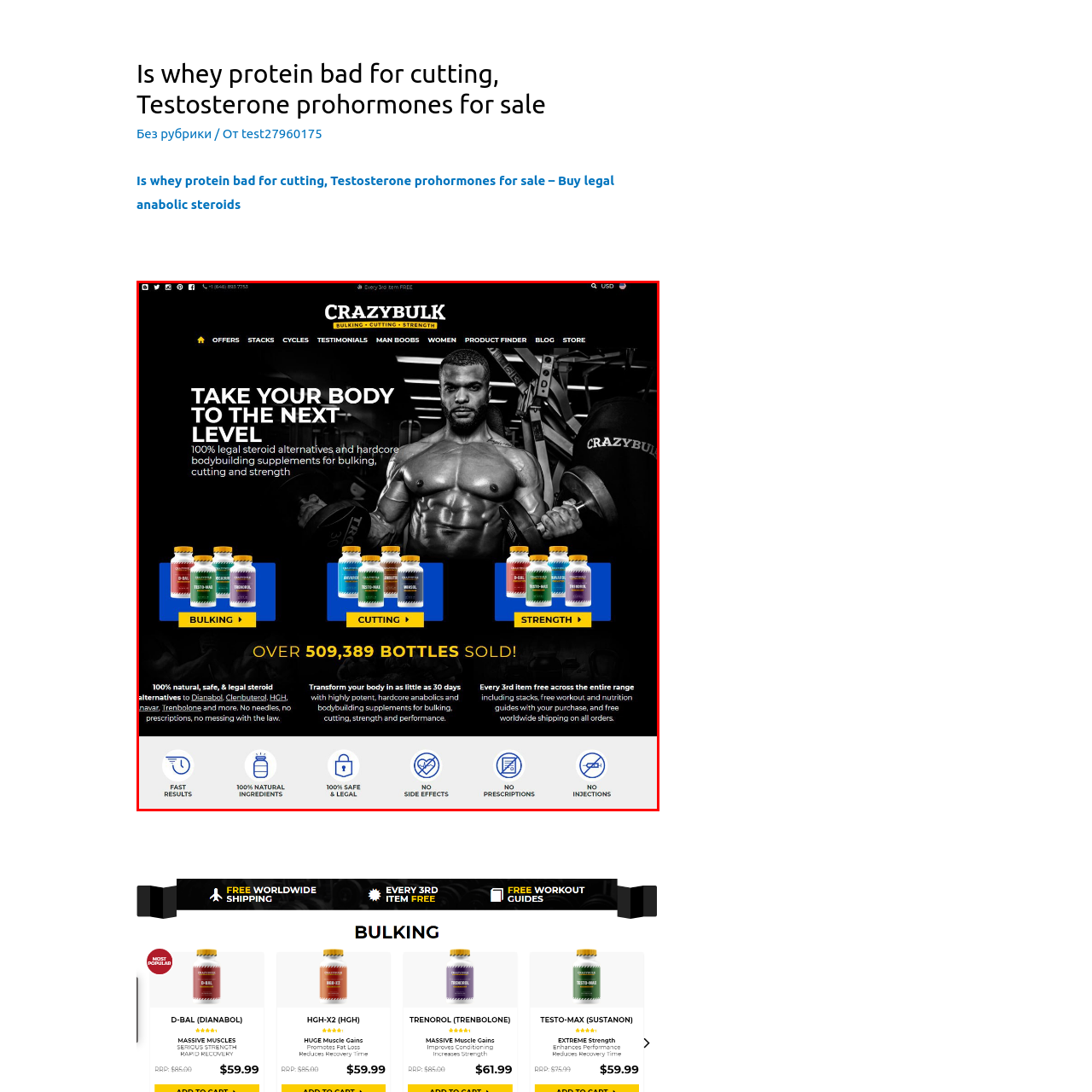Provide an extensive and detailed caption for the image section enclosed by the red boundary.

The image prominently features a muscular man showcasing his physique, embodying strength and fitness. Set against a bold black background, he appears confident, representing the ethos of bodybuilding and physical enhancement. This visual aligns with the site's theme of promoting legal steroid alternatives and bodybuilding supplements aimed at cutting and bulking. Below him are vibrant rows of supplement bottles categorized for "Bulking," "Cutting," and "Strength," emphasizing the product offerings. The text above encourages viewers to elevate their fitness journey, indicating that they can achieve remarkable results quickly and safely, resonating with the site's call to action.